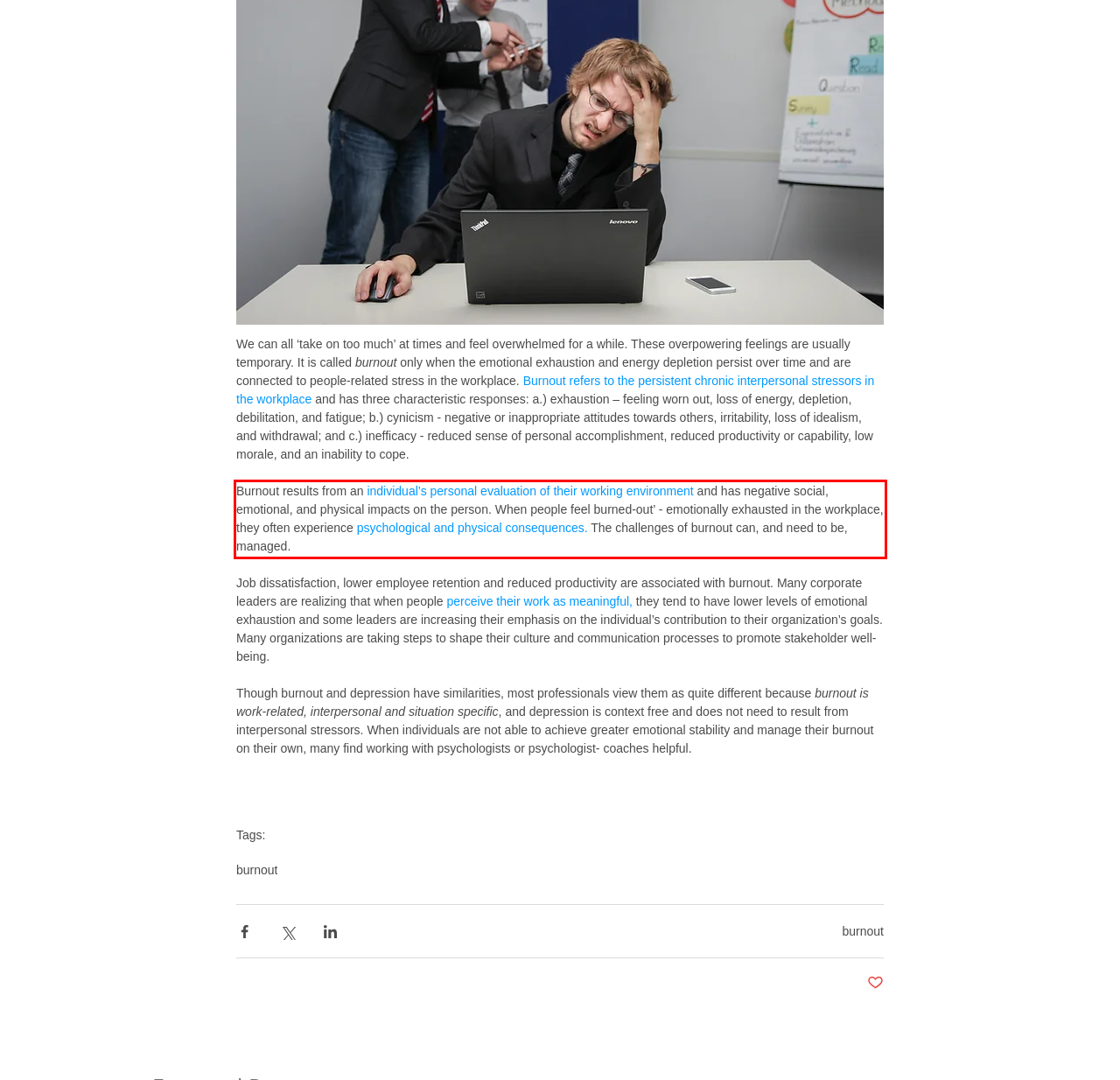Identify the text inside the red bounding box in the provided webpage screenshot and transcribe it.

Burnout results from an individual’s personal evaluation of their working environment and has negative social, emotional, and physical impacts on the person. When people feel burned-out’ - emotionally exhausted in the workplace, they often experience psychological and physical consequences. The challenges of burnout can, and need to be, managed.